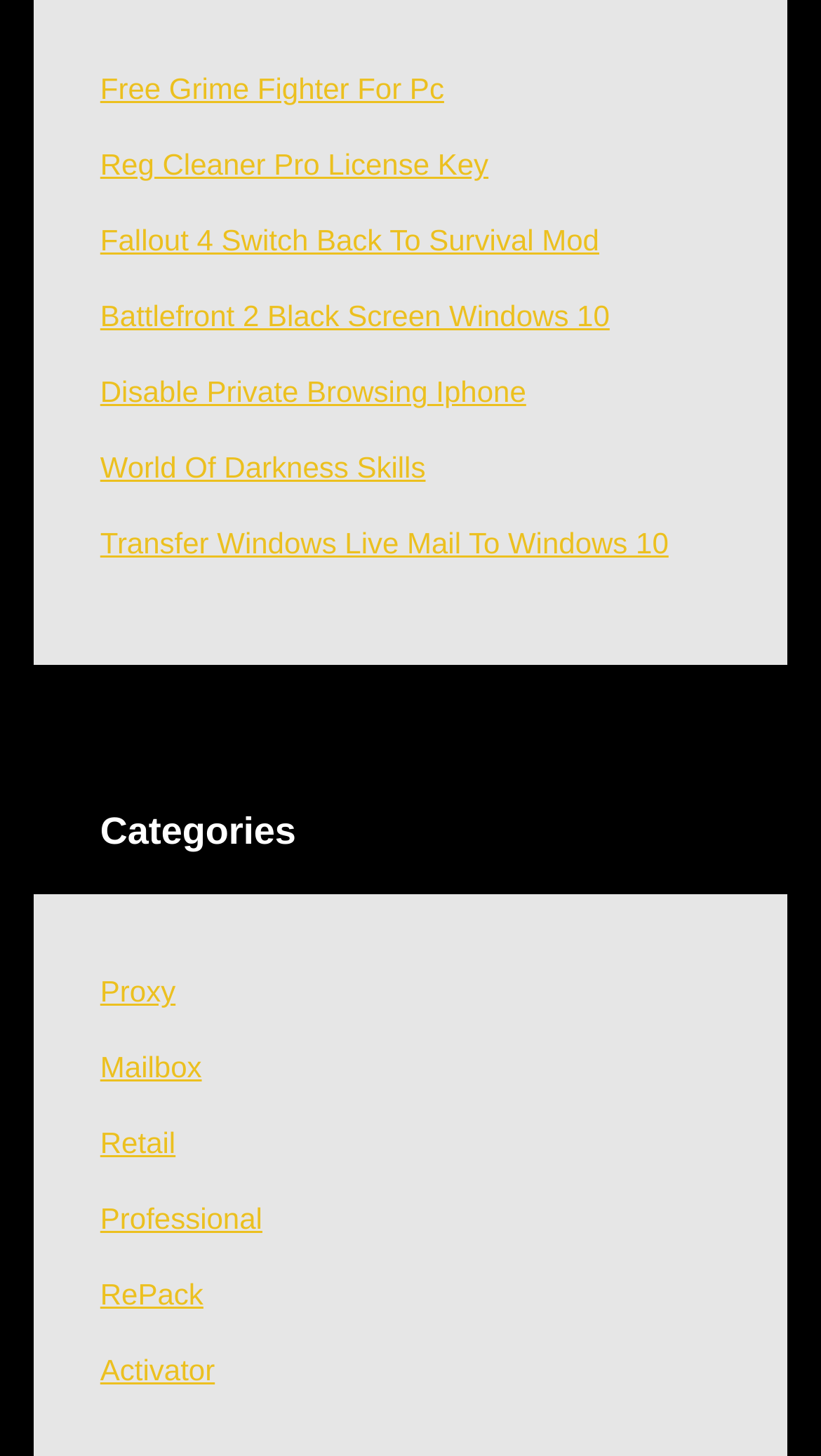What is the topic of the link below 'Fallout 4 Switch Back To Survival Mod'?
Based on the image, give a concise answer in the form of a single word or short phrase.

Battlefront 2 Black Screen Windows 10